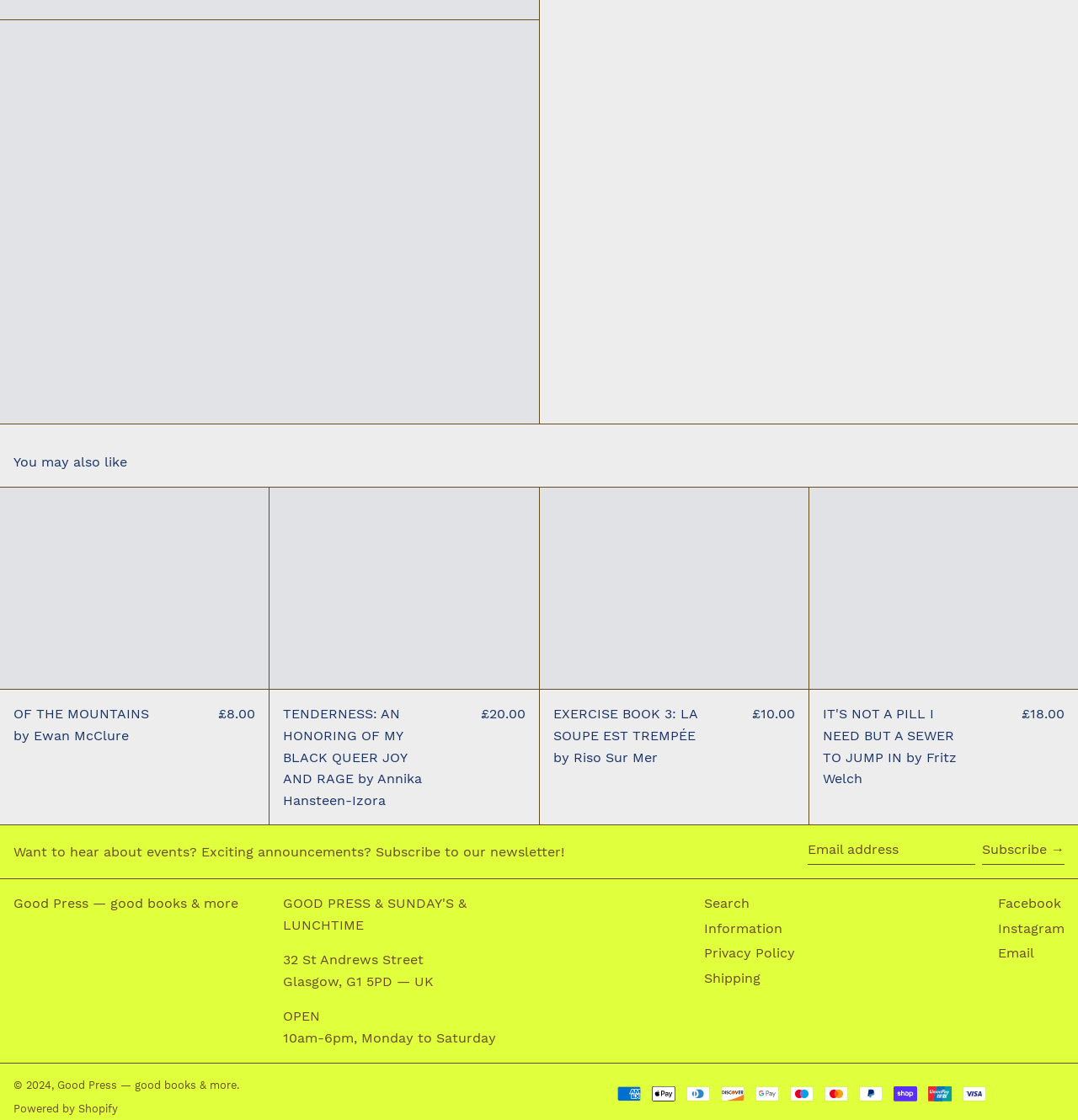Determine the bounding box coordinates for the clickable element required to fulfill the instruction: "Visit Good Press homepage". Provide the coordinates as four float numbers between 0 and 1, i.e., [left, top, right, bottom].

[0.012, 0.799, 0.221, 0.813]